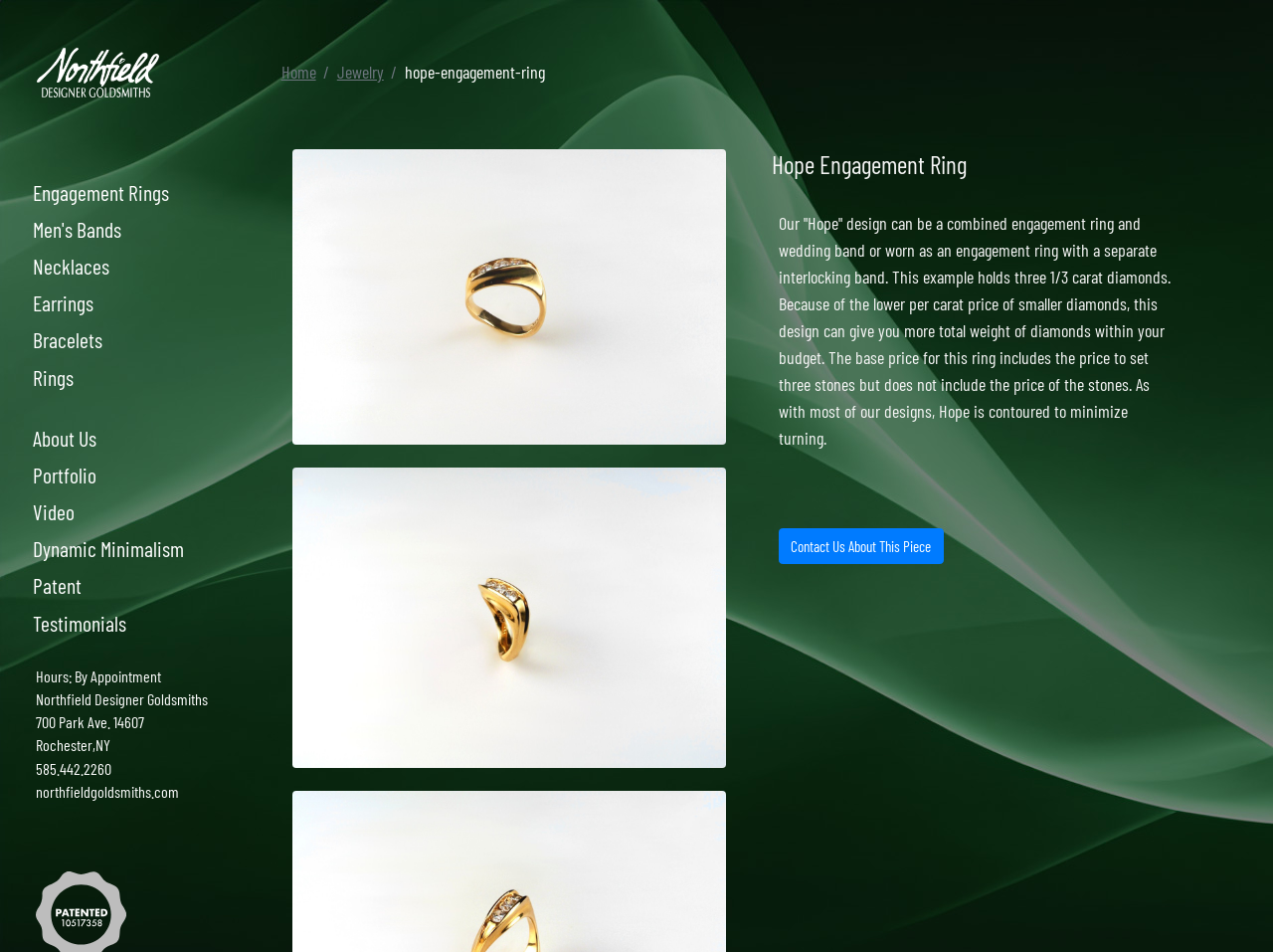Find the bounding box coordinates of the clickable region needed to perform the following instruction: "Click on Engagement Rings". The coordinates should be provided as four float numbers between 0 and 1, i.e., [left, top, right, bottom].

[0.026, 0.182, 0.145, 0.221]